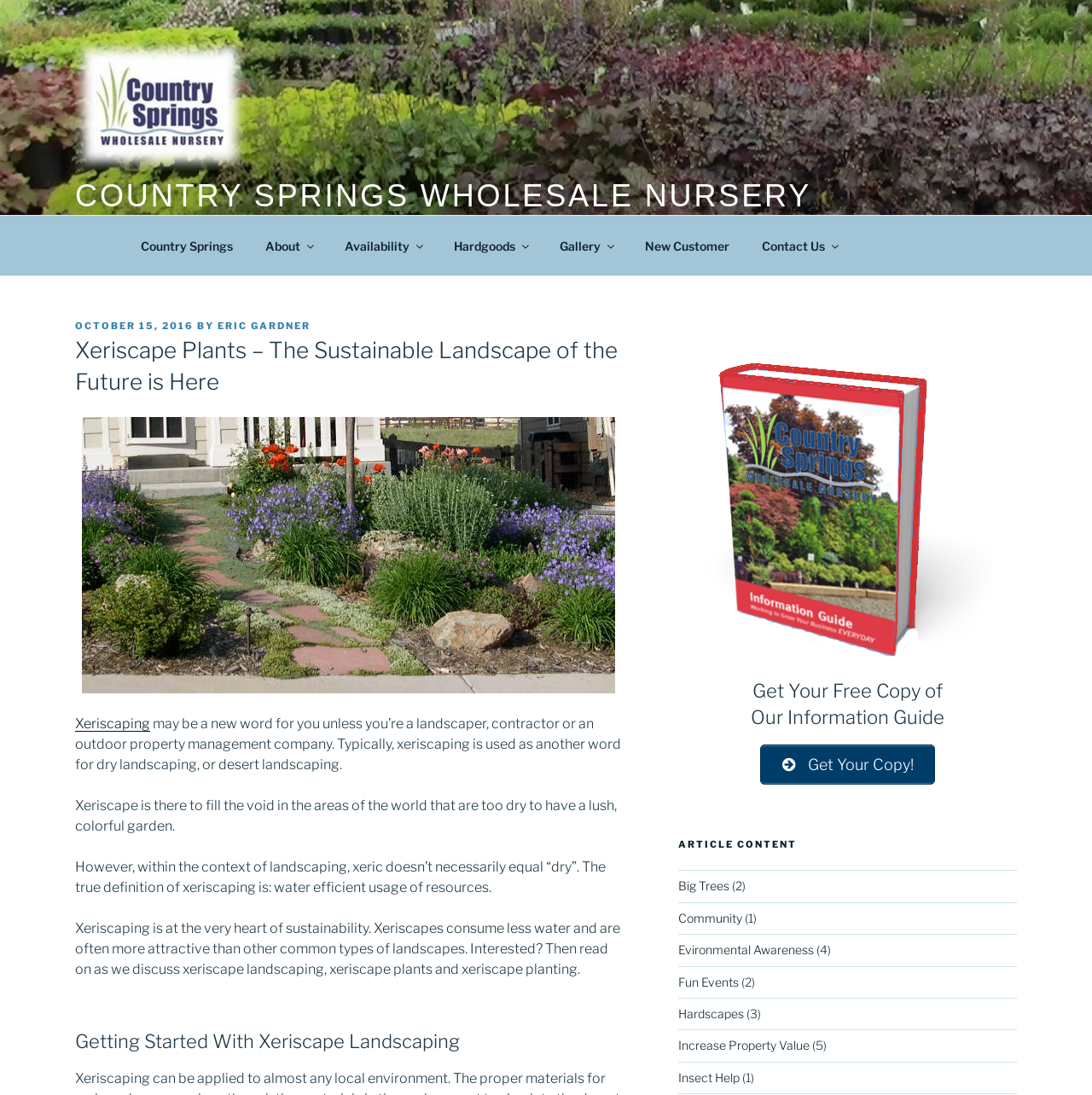Please identify the bounding box coordinates of the area that needs to be clicked to follow this instruction: "Click on the 'Maximize Email Marketing: Integrating ActiveCampaign with Microsoft Outlook' link".

None